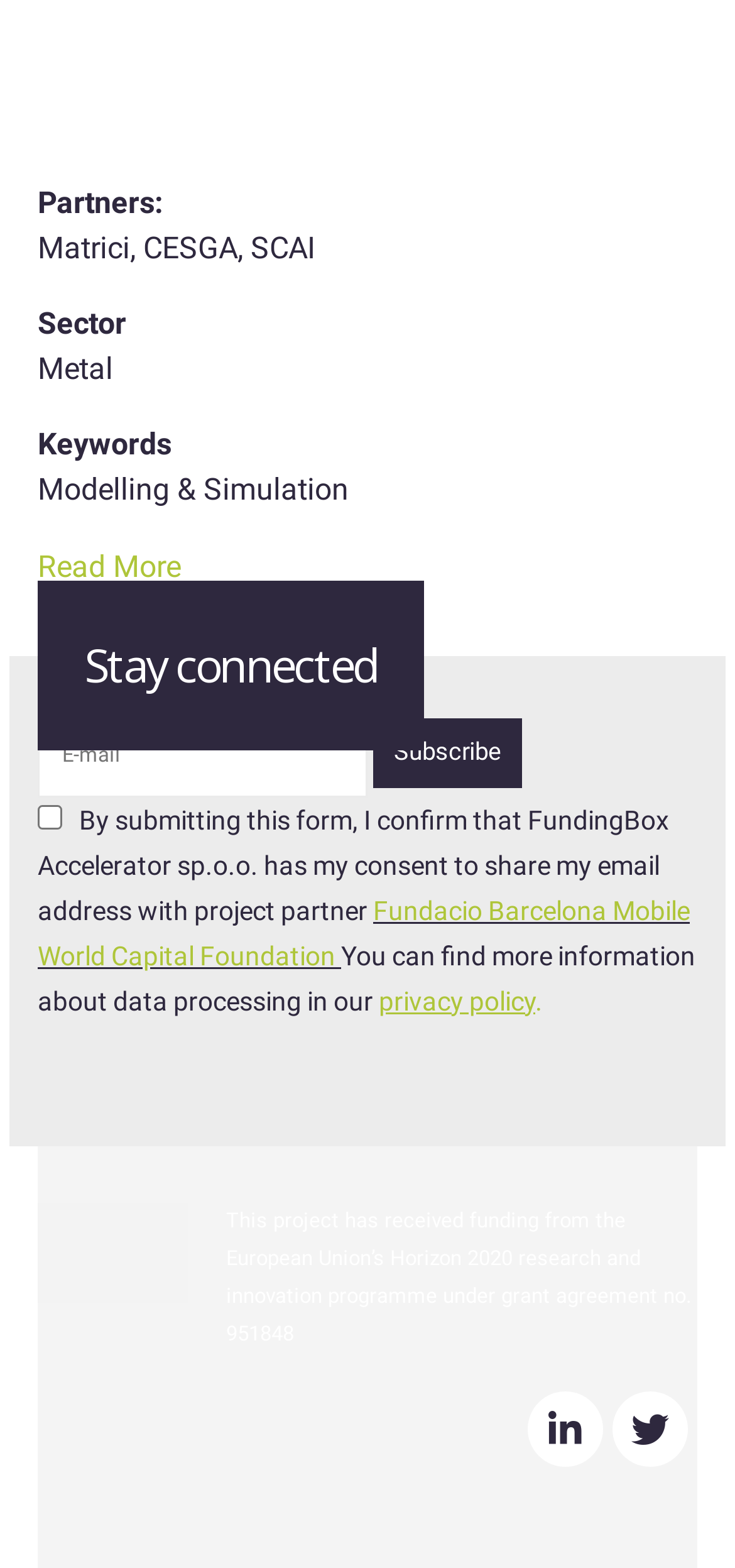Please specify the bounding box coordinates of the clickable region to carry out the following instruction: "Check the checkbox". The coordinates should be four float numbers between 0 and 1, in the format [left, top, right, bottom].

[0.051, 0.513, 0.085, 0.529]